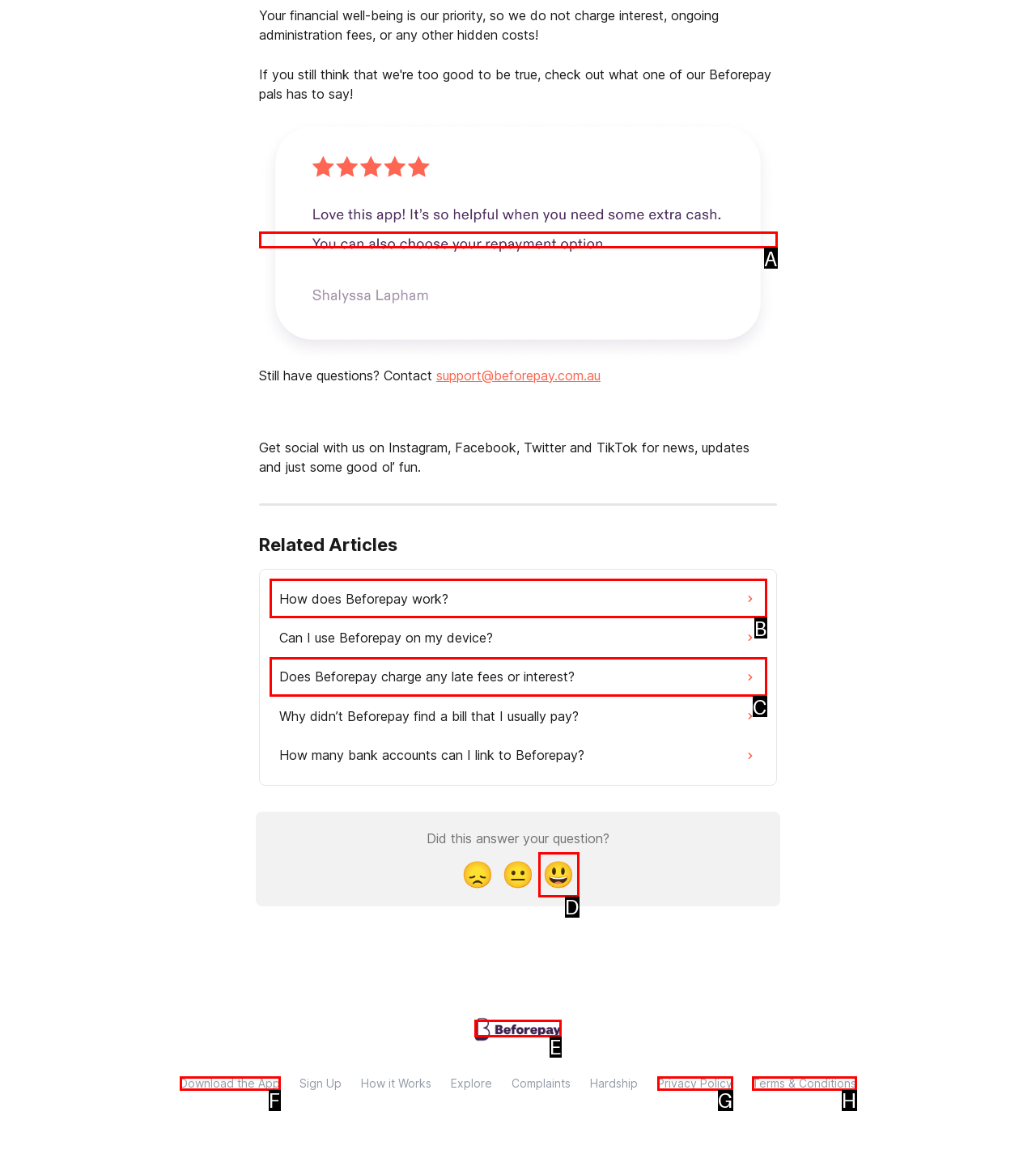Using the provided description: How does Beforepay work?, select the most fitting option and return its letter directly from the choices.

B